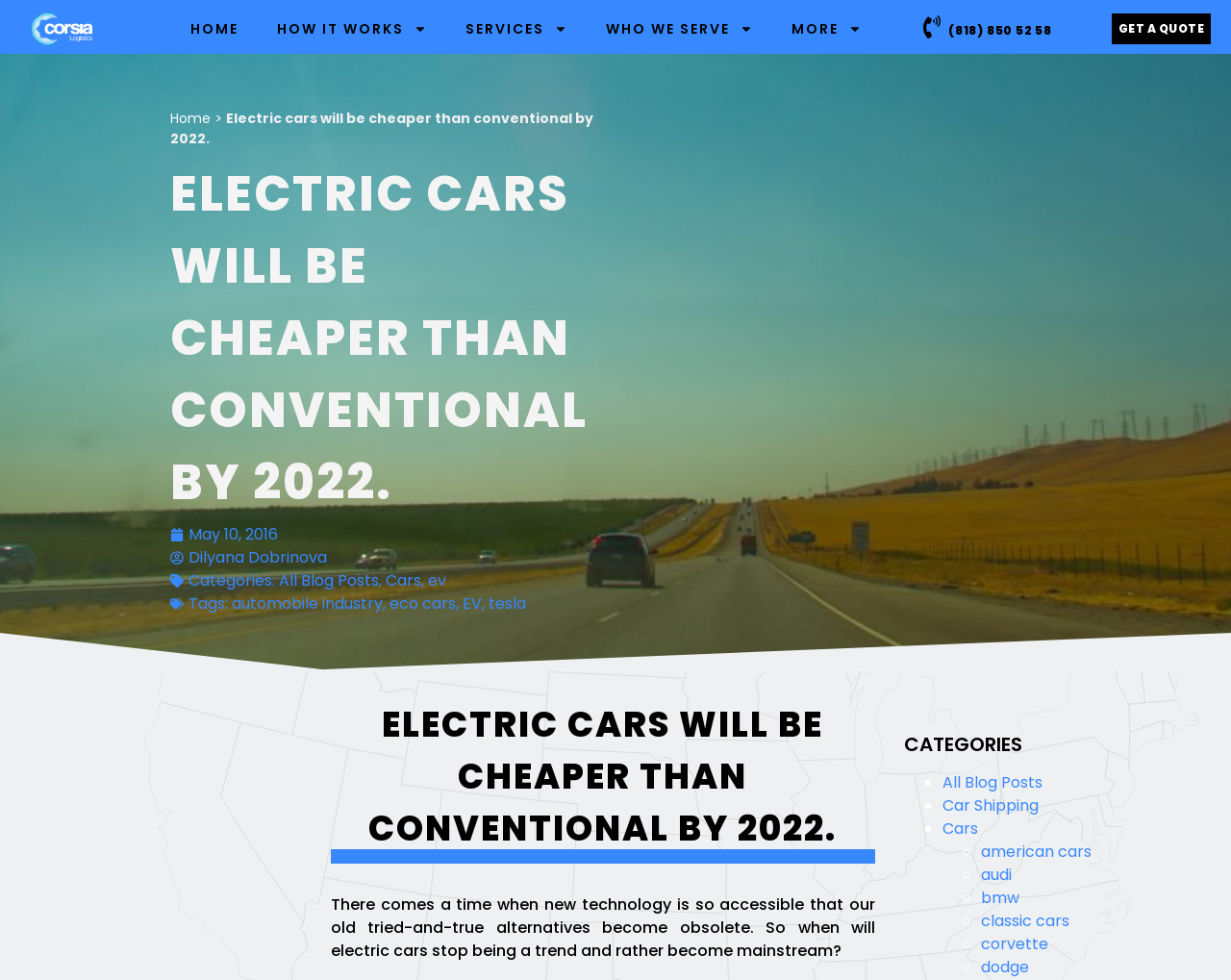Specify the bounding box coordinates of the element's region that should be clicked to achieve the following instruction: "Click the 'Cars' link". The bounding box coordinates consist of four float numbers between 0 and 1, in the format [left, top, right, bottom].

[0.313, 0.581, 0.342, 0.604]